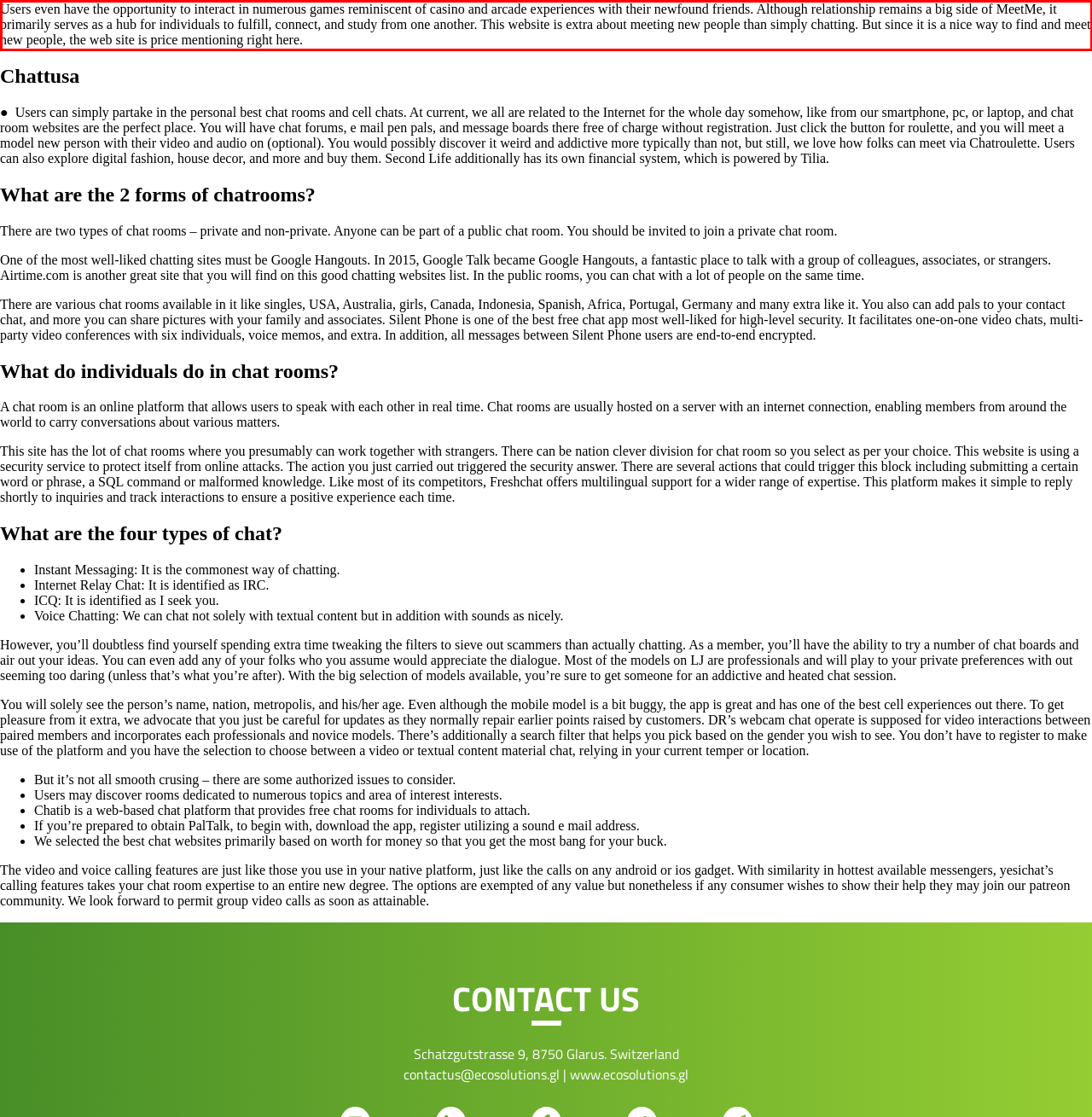Please take the screenshot of the webpage, find the red bounding box, and generate the text content that is within this red bounding box.

Users even have the opportunity to interact in numerous games reminiscent of casino and arcade experiences with their newfound friends. Although relationship remains a big side of MeetMe, it primarily serves as a hub for individuals to fulfill, connect, and study from one another. This website is extra about meeting new people than simply chatting. But since it is a nice way to find and meet new people, the web site is price mentioning right here.